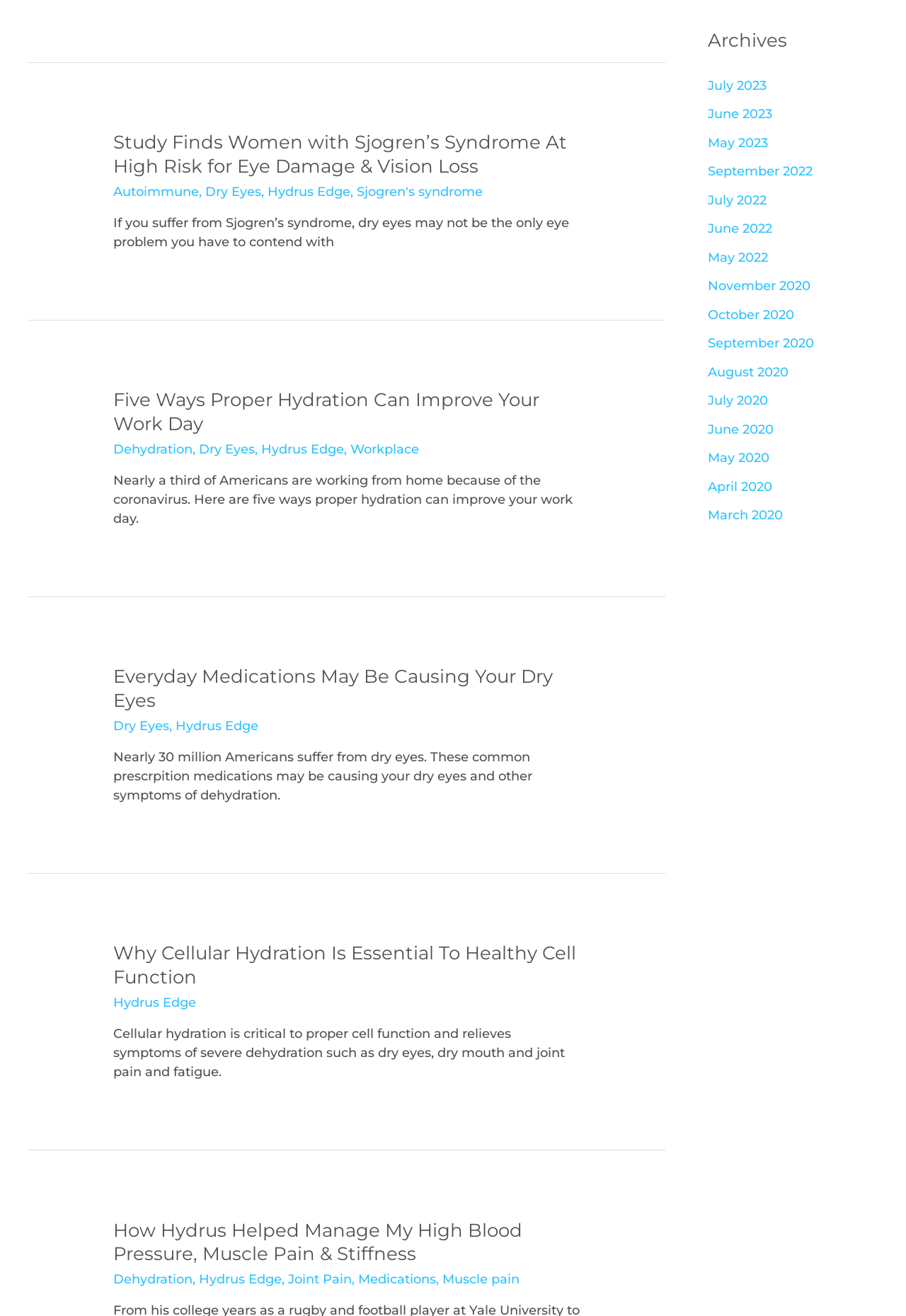Extract the bounding box coordinates for the described element: "Dehydration". The coordinates should be represented as four float numbers between 0 and 1: [left, top, right, bottom].

[0.125, 0.336, 0.213, 0.347]